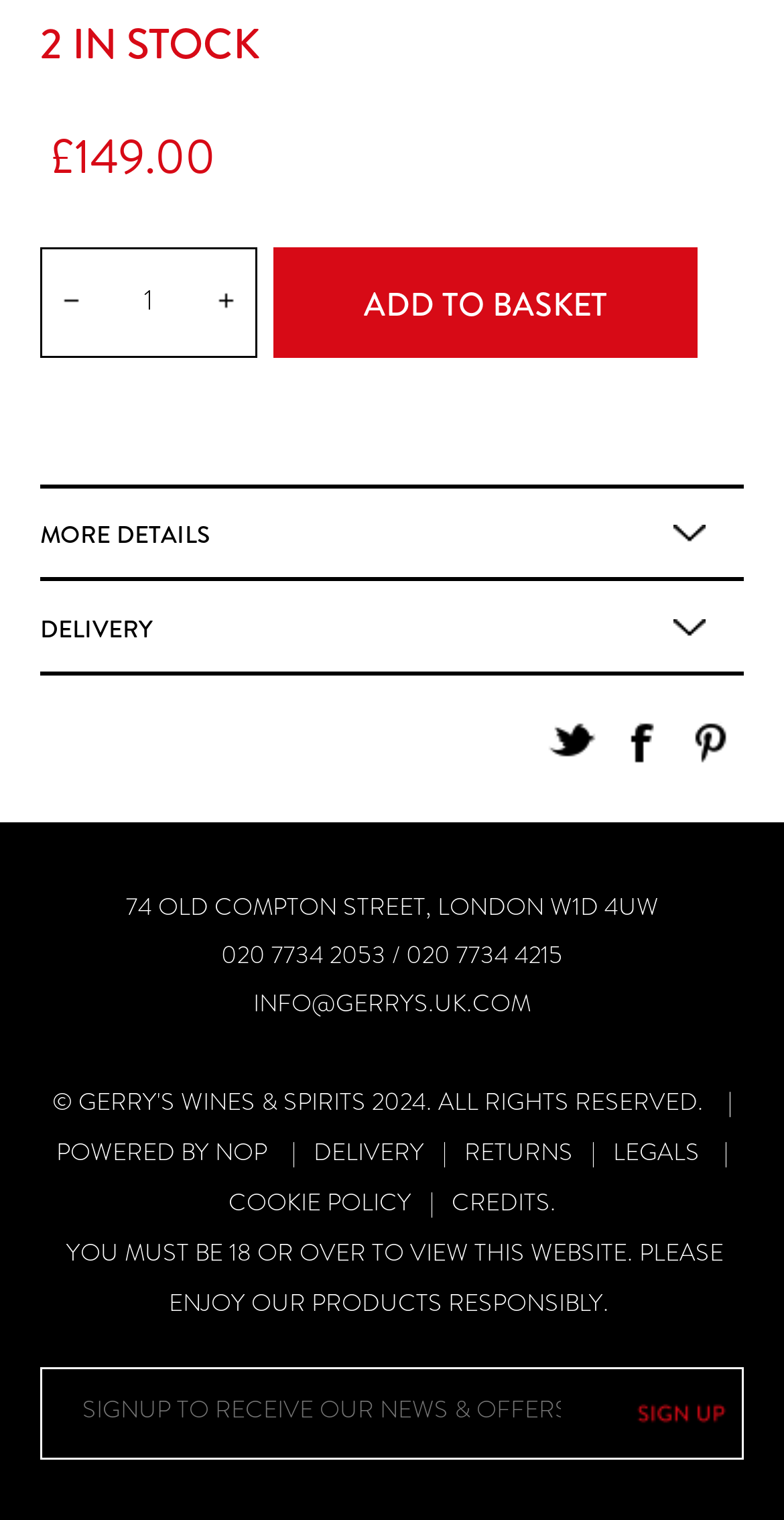What is the purpose of the button?
Please respond to the question with a detailed and informative answer.

The purpose of the button is indicated by the text 'ADD TO BASKET' with a bounding box of [0.349, 0.163, 0.89, 0.235], which suggests that clicking the button will add the item to the user's basket.